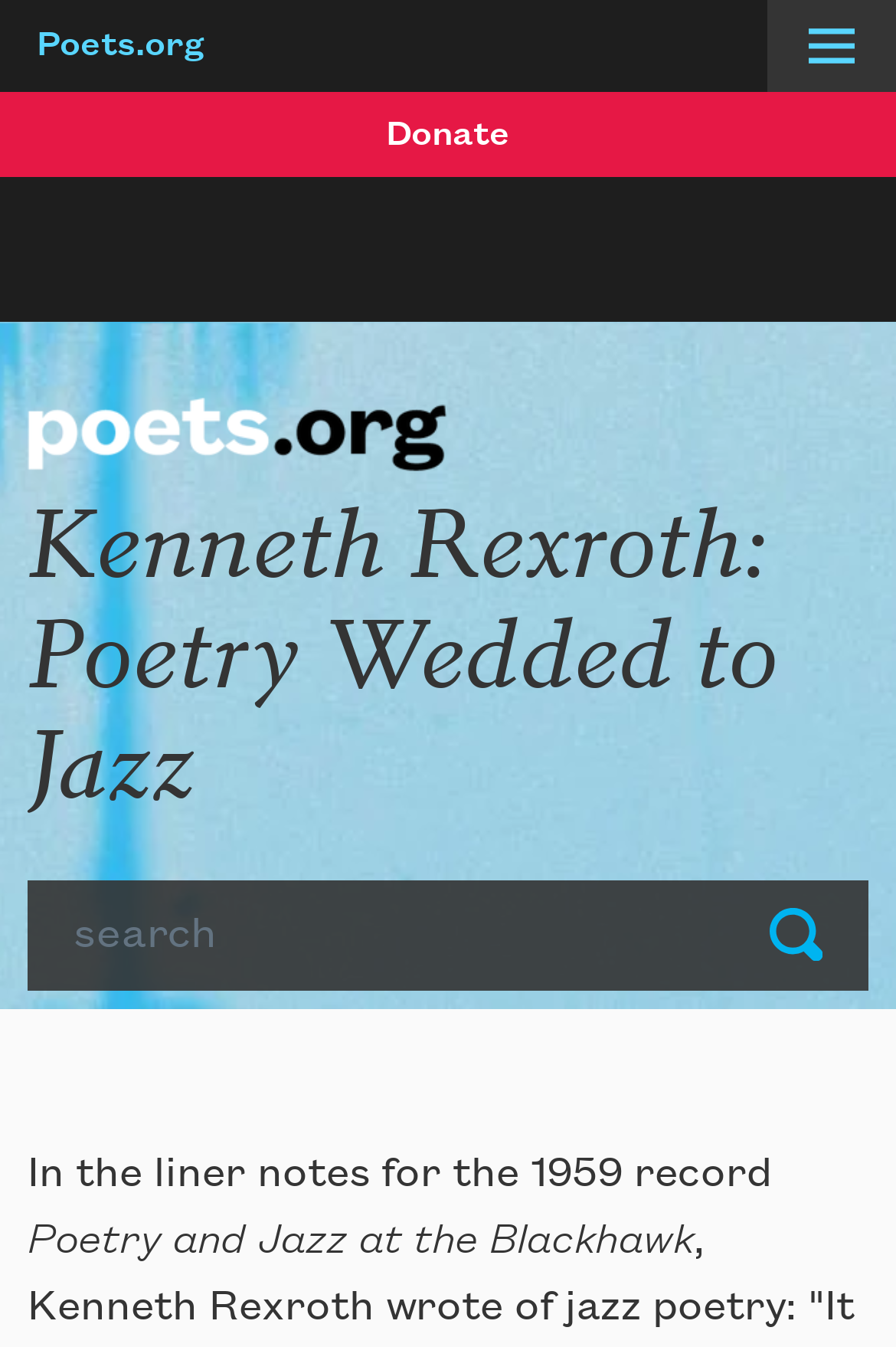What is the organization behind this webpage?
Kindly offer a detailed explanation using the data available in the image.

I determined the answer by looking at the Root Element 'Kenneth Rexroth: Poetry Wedded to Jazz | Academy of American Poets' which indicates that the webpage is part of the Academy of American Poets website.